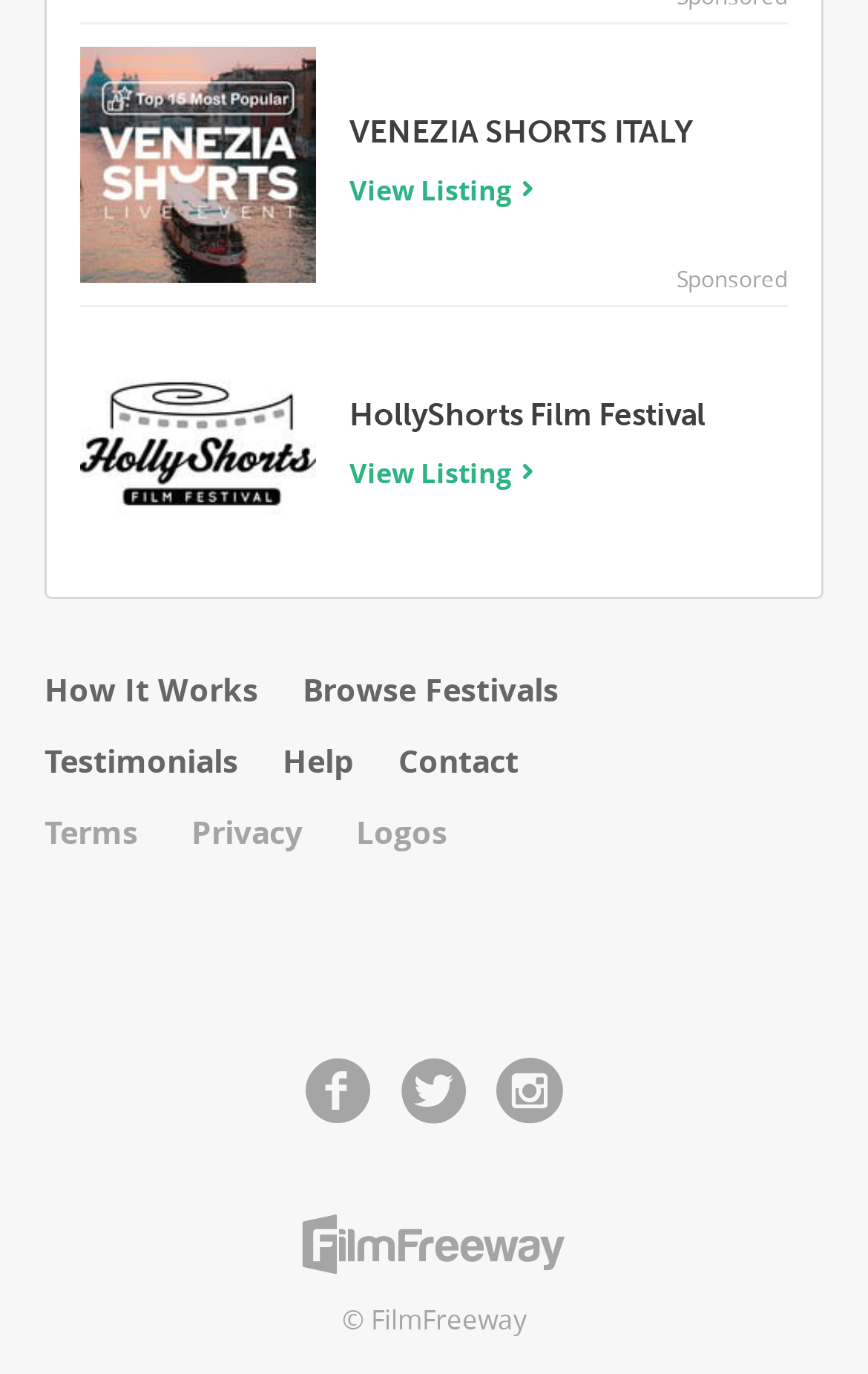Please identify the bounding box coordinates of the element's region that should be clicked to execute the following instruction: "View VENEZIA SHORTS ITALY listing". The bounding box coordinates must be four float numbers between 0 and 1, i.e., [left, top, right, bottom].

[0.403, 0.125, 0.613, 0.152]